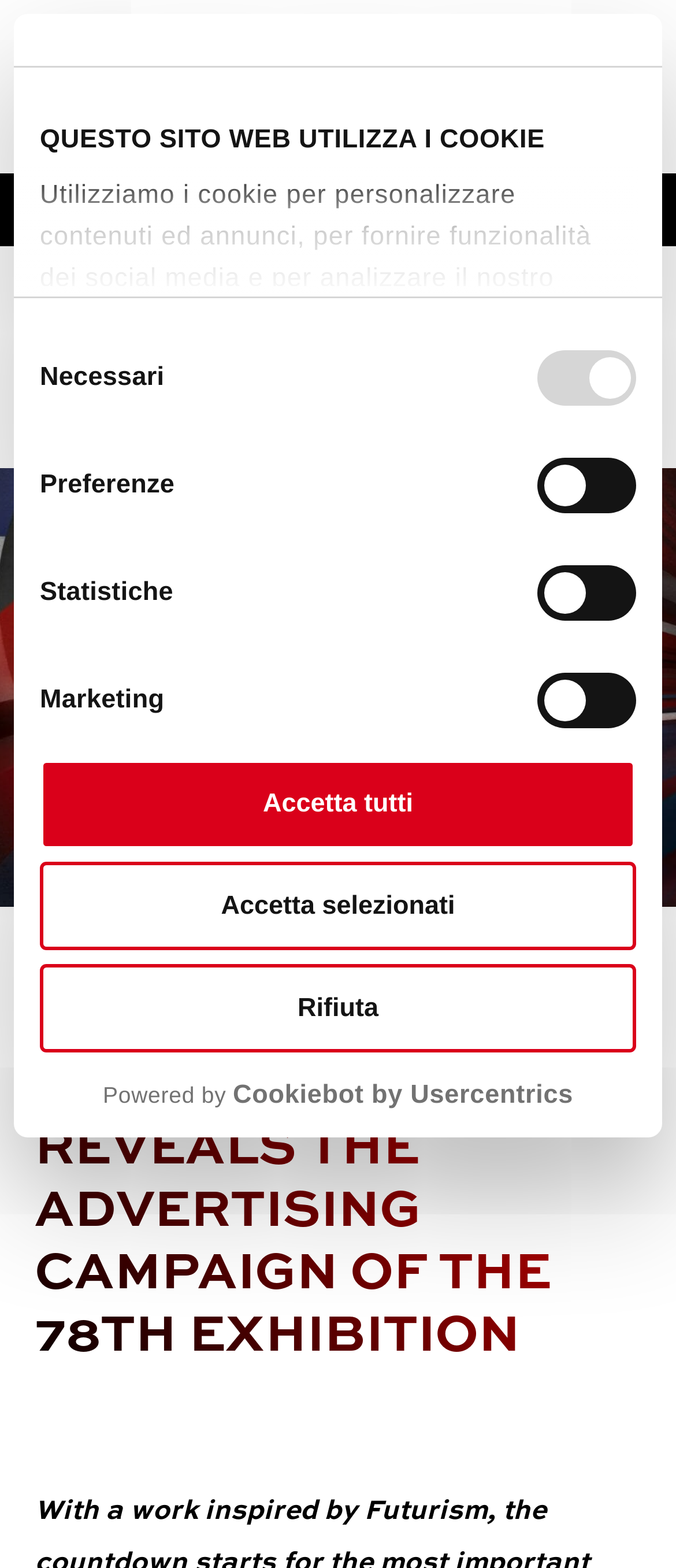Answer briefly with one word or phrase:
What is the theme of the webpage?

Motorcycles